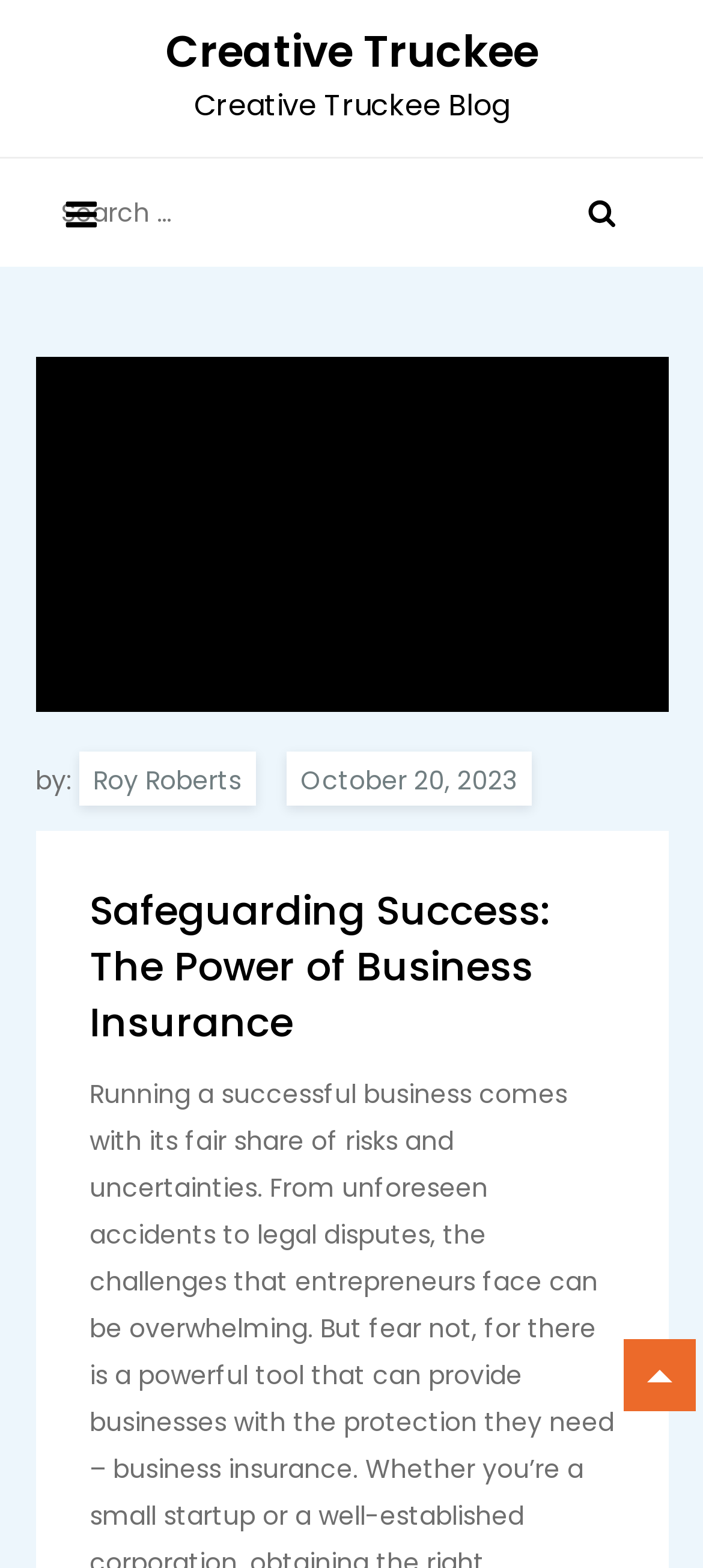Answer the question with a brief word or phrase:
What is the purpose of the button with an image?

Search